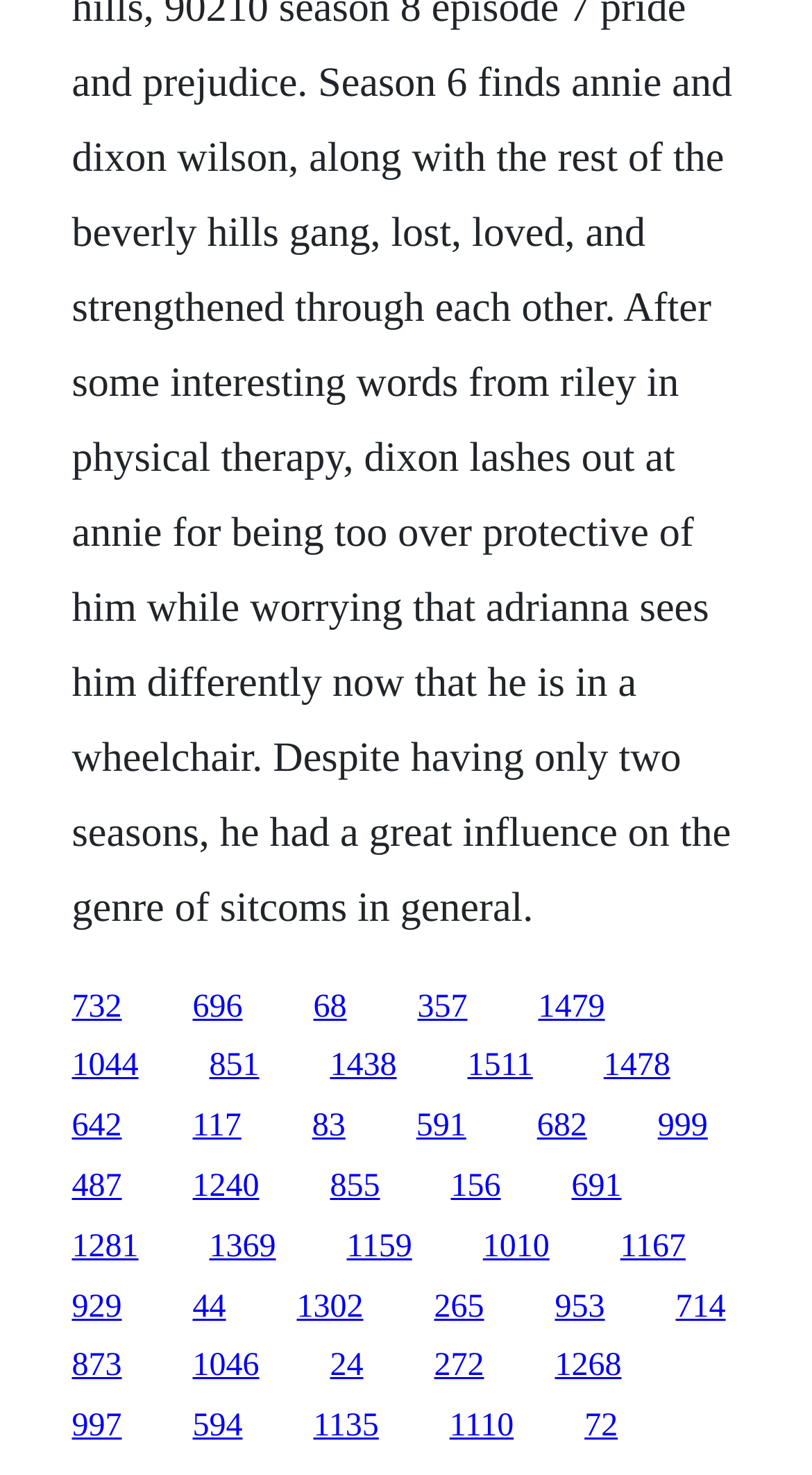Locate the bounding box coordinates of the clickable element to fulfill the following instruction: "go to link 1478". Provide the coordinates as four float numbers between 0 and 1 in the format [left, top, right, bottom].

[0.743, 0.711, 0.825, 0.735]